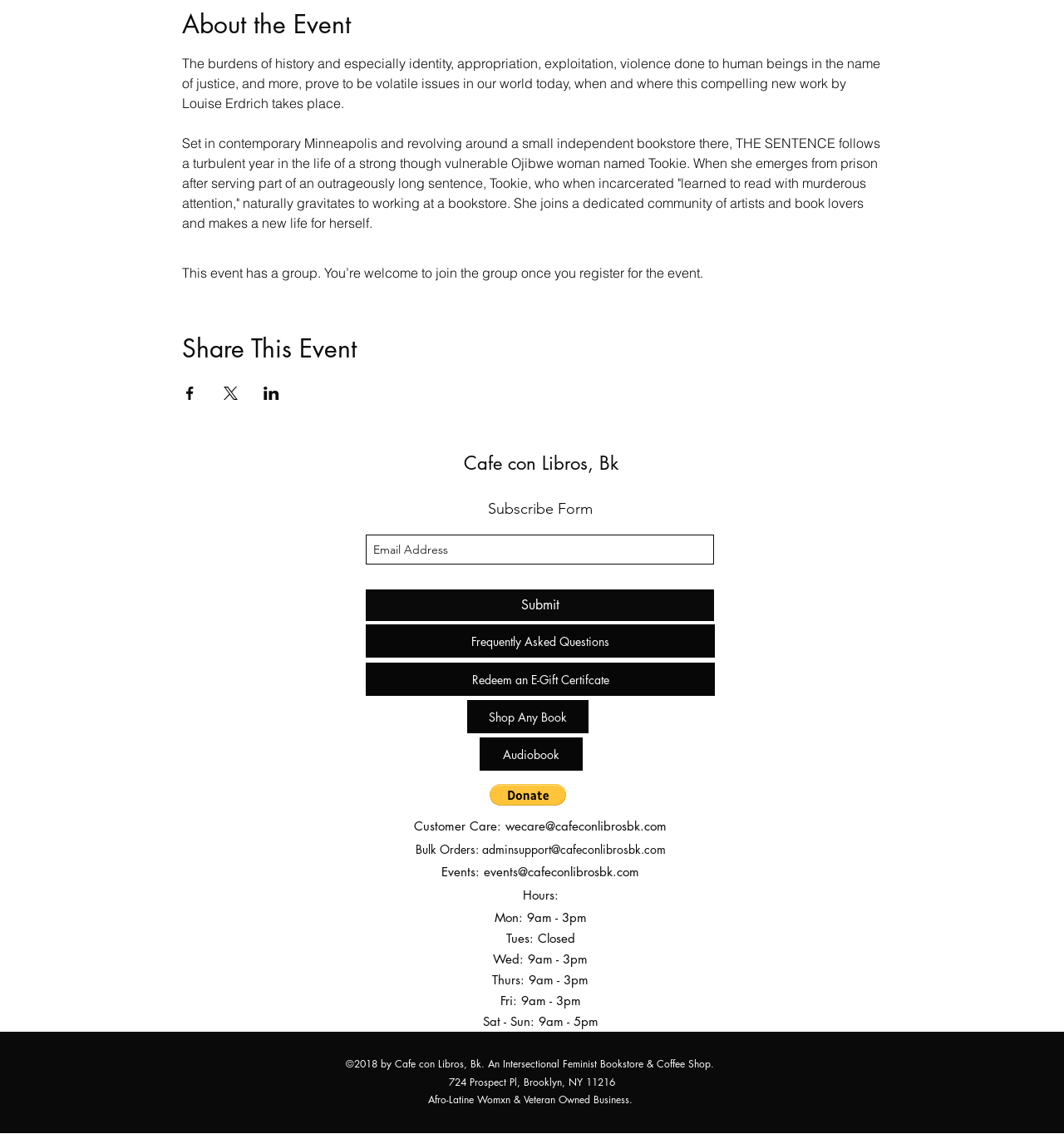Please identify the bounding box coordinates of the element's region that needs to be clicked to fulfill the following instruction: "Search for a book". The bounding box coordinates should consist of four float numbers between 0 and 1, i.e., [left, top, right, bottom].

[0.391, 0.924, 0.629, 0.957]